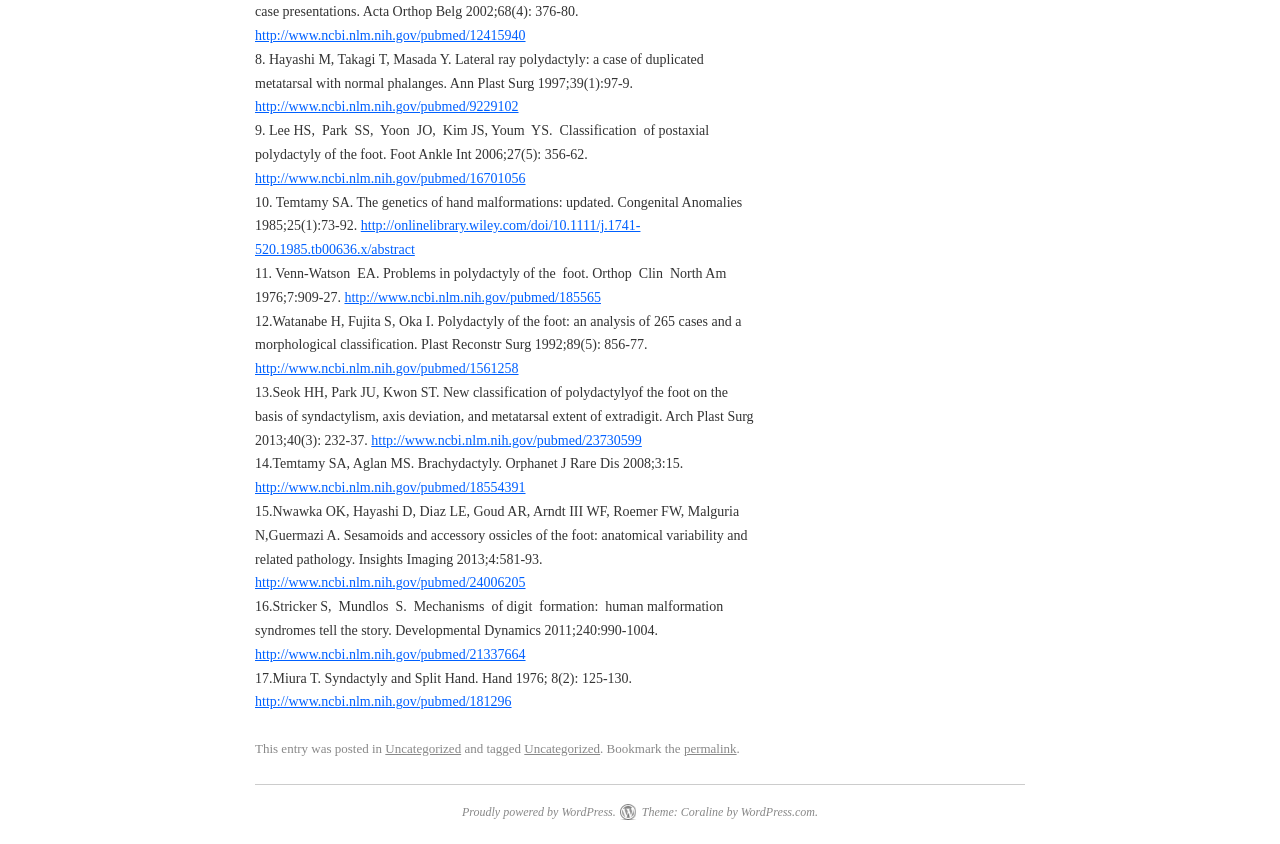How many references are there in total?
Refer to the image and offer an in-depth and detailed answer to the question.

I counted the number of references in the list, starting from '8. Hayashi M, Takagi T, Masada Y...' and ending at '17. Miura T. Syndactyly and Split Hand. Hand 1976; 8(2): 125-130.' There are 17 references in total.